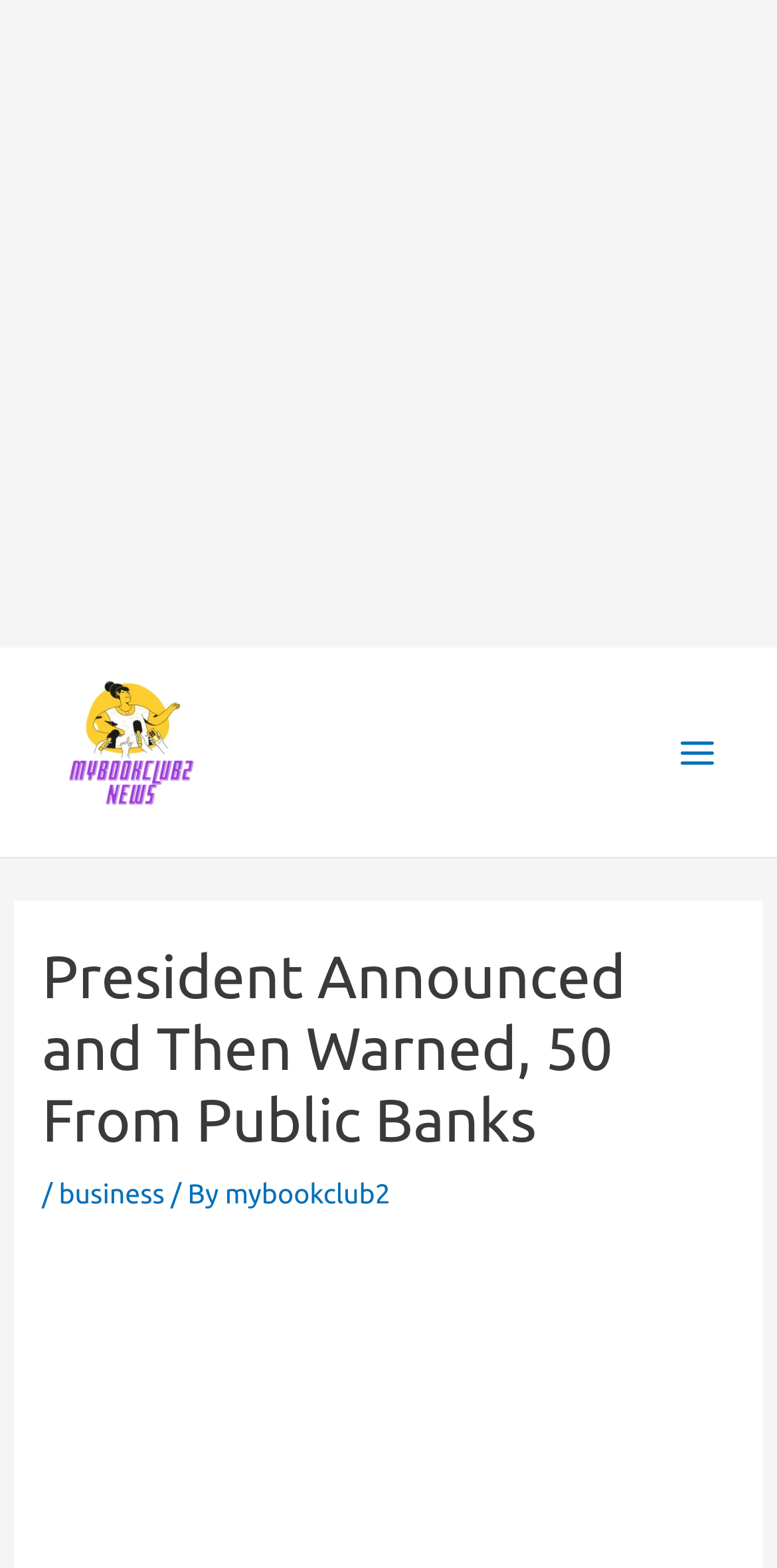Provide a thorough description of the webpage's content and layout.

The webpage appears to be a news article page. At the top, there is an advertisement iframe that spans the entire width of the page. Below the advertisement, there is a link on the left side of the page. On the right side of the page, there is a main menu button that is not expanded. Next to the main menu button, there is an image.

The main content of the page is headed by a header section that takes up most of the width of the page. The header section contains a heading that reads "President Announced and Then Warned, 50 From Public Banks", which is likely the title of the news article. Below the heading, there is a breadcrumb trail that indicates the article is categorized under "business" and is written by "mybookclub2".